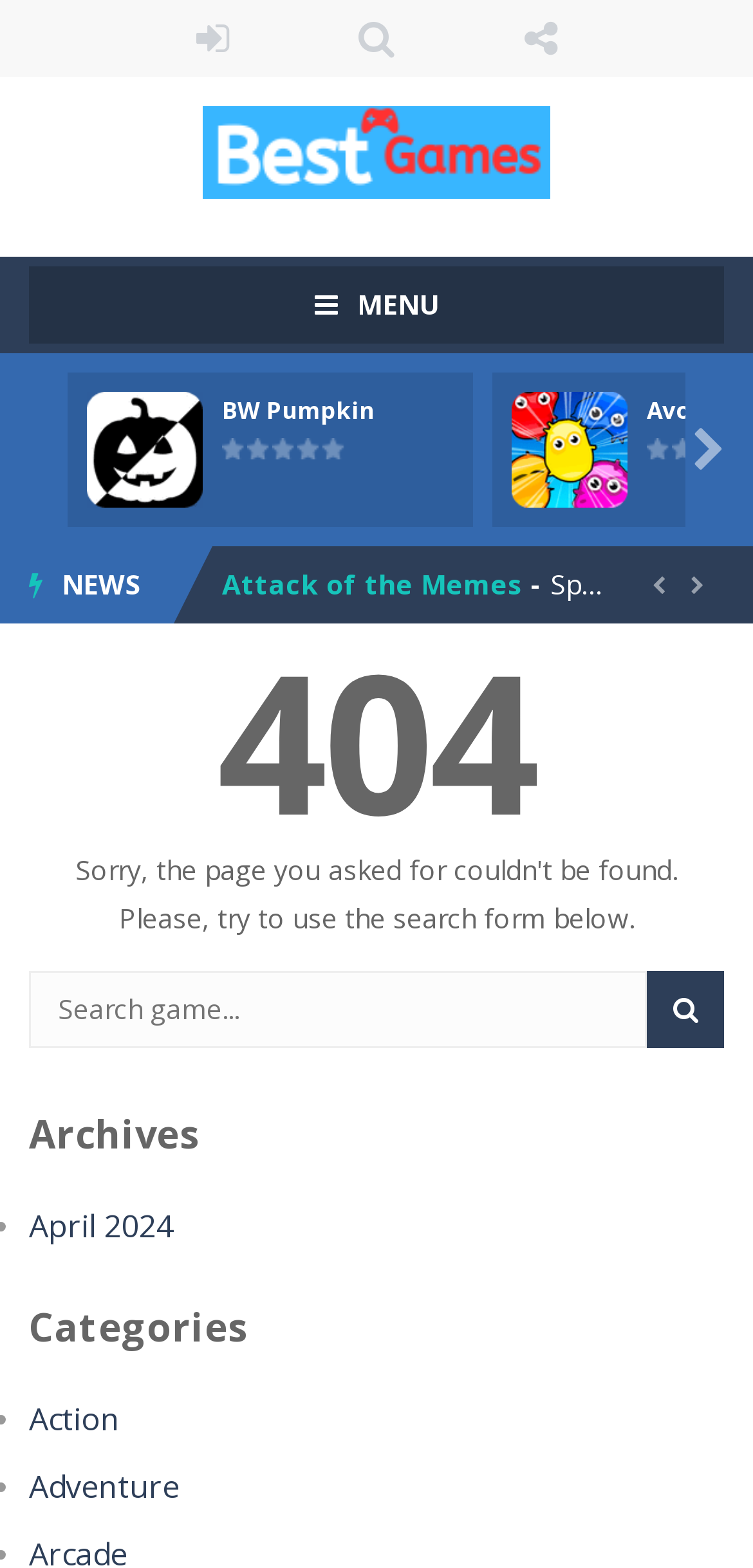Find and indicate the bounding box coordinates of the region you should select to follow the given instruction: "Search for a game".

[0.859, 0.619, 0.962, 0.668]